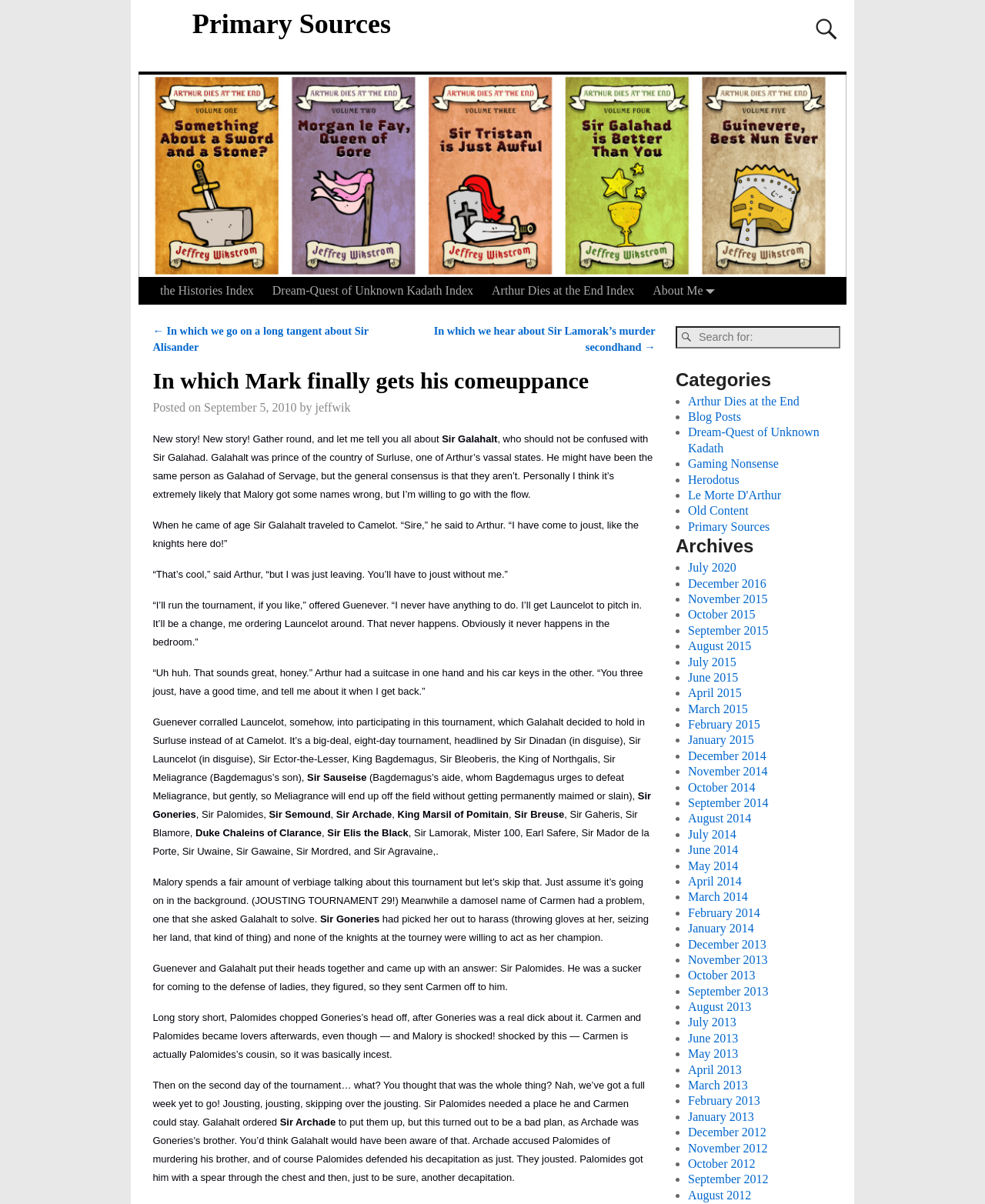Generate a thorough description of the webpage.

This webpage is about a blog post titled "In which Mark finally gets his comeuppance – Primary Sources". At the top, there is a heading "Primary Sources" with a link to the same title. Below it, there is a search bar with a search box and a button. 

To the left of the search bar, there are several links to other blog posts, including "the Histories Index", "Dream-Quest of Unknown Kadath Index", "Arthur Dies at the End Index", and "About Me". Below these links, there is a section titled "Post navigation" with links to previous and next posts.

The main content of the blog post is a long article about Sir Galahalt, a prince from the country of Surluse, who comes to Camelot to joust. The article describes a tournament held in Surluse, where many knights participate, including Sir Launcelot, Sir Ector-the-Lesser, and Sir Palomides. The article also tells the story of a damosel named Carmen, who is harassed by Sir Goneries and is defended by Sir Palomides.

To the right of the main content, there are several sections, including "Categories" with links to different categories such as "Arthur Dies at the End", "Blog Posts", and "Le Morte D'Arthur", and "Archives" with links to different months and years.